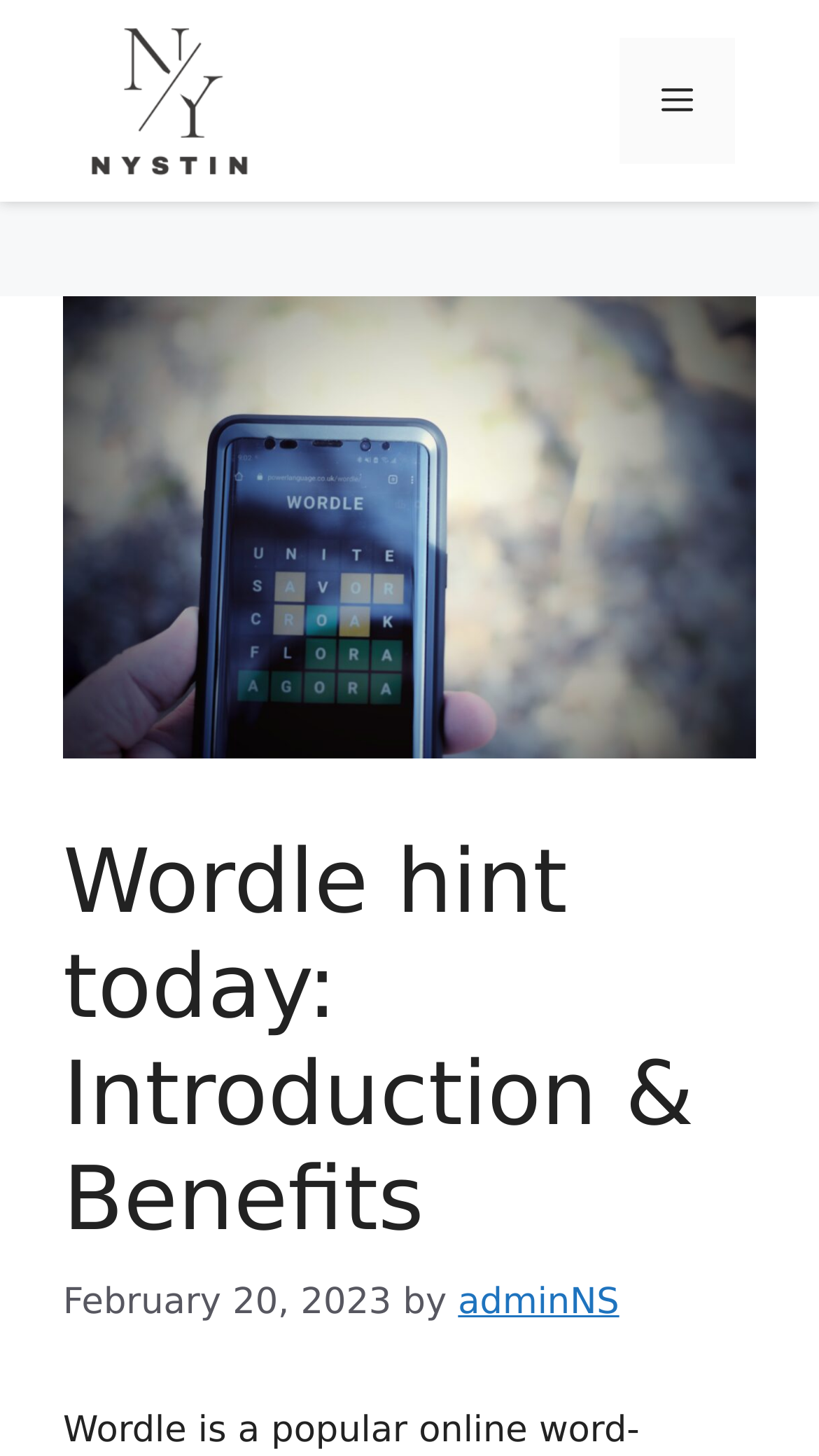Please analyze the image and give a detailed answer to the question:
What is the name of the website?

I found the name of the website by looking at the banner element at the top of the page, which contains a link element with the text 'NYSTIN'.